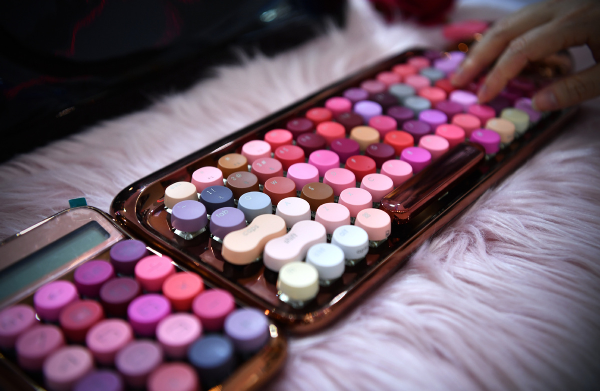What is the purpose of the hand poised over the trays?
Based on the image, answer the question in a detailed manner.

The caption states that the hand is 'delicately poised over the right side of the trays, seems ready to select a particular shade', implying that the hand is about to choose a specific color or product from the arrangement.